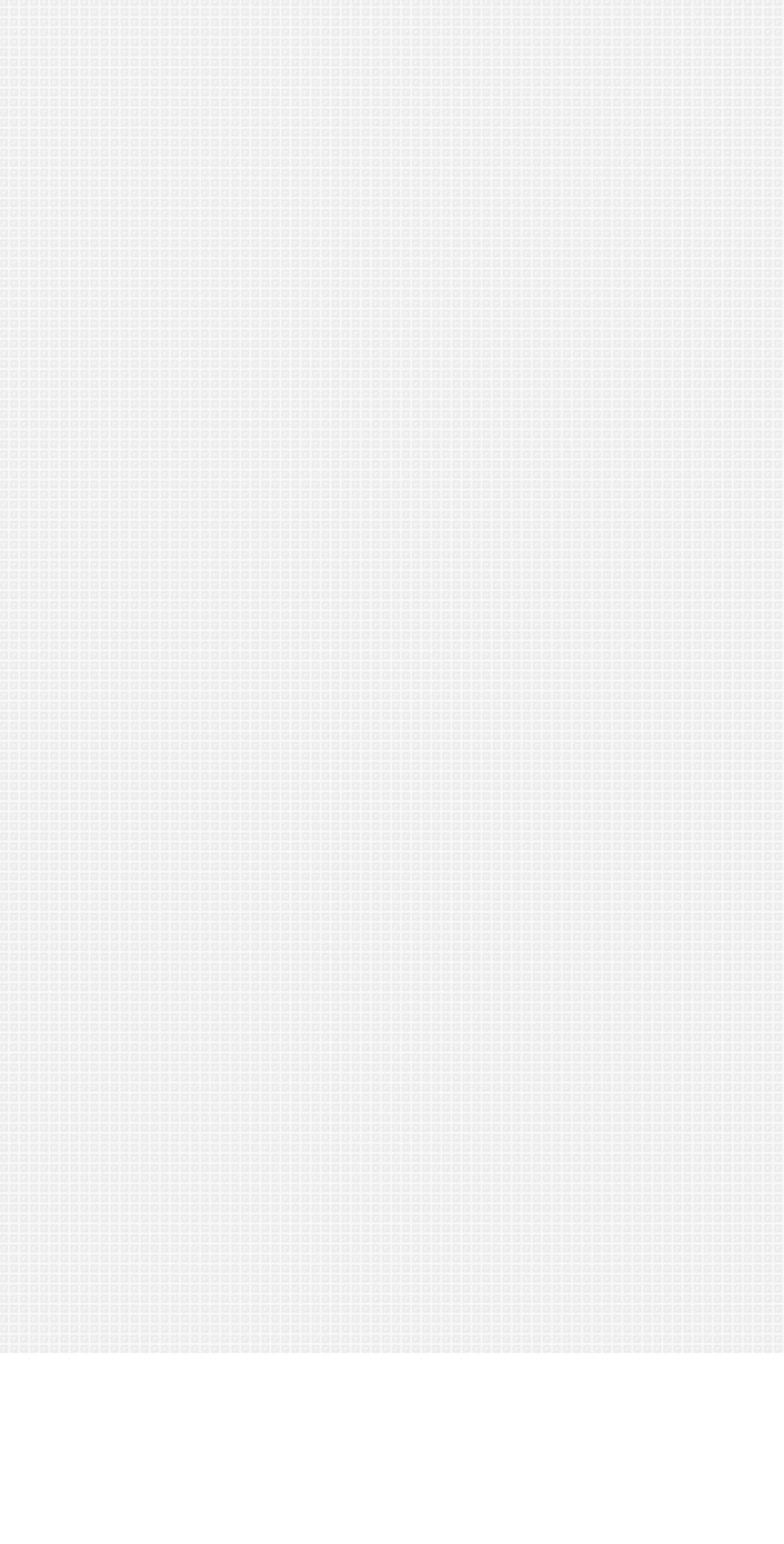Find the bounding box coordinates corresponding to the UI element with the description: "aria-label="share on Facebook"". The coordinates should be formatted as [left, top, right, bottom], with values as floats between 0 and 1.

None